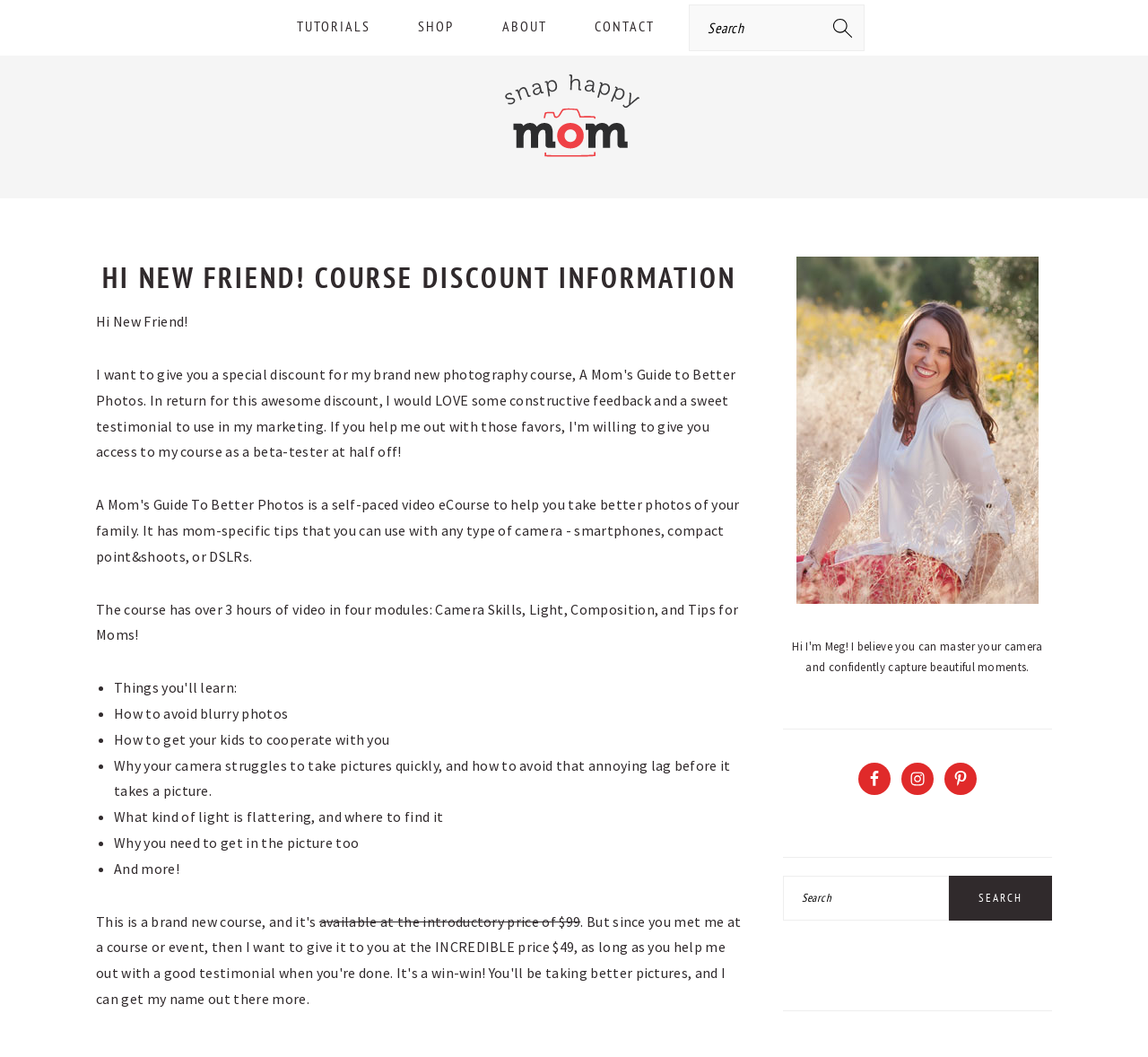Construct a comprehensive description capturing every detail on the webpage.

This webpage is about a photography course, "A Mom's Guide to Better Photos", offered by Snap Happy Mom. At the top, there are three "Skip to" links, followed by a main navigation menu with links to "TUTORIALS", "SHOP", "ABOUT", and "CONTACT". A search box is located to the right of the navigation menu.

Below the navigation menu, there is a logo of Snap Happy Mom, which is an image. The main content area has a heading that reads "HI NEW FRIEND! COURSE DISCOUNT INFORMATION". Below the heading, there is a paragraph of text describing the course, which has over 3 hours of video in four modules.

The course details are listed in bullet points, including topics such as how to avoid blurry photos, how to get kids to cooperate, and what kind of light is flattering. The list is followed by a statement about the course being available at an introductory price of $99.

To the right of the main content area, there is a primary sidebar with a heading "PRIMARY SIDEBAR". The sidebar contains an image, followed by links to social media platforms Facebook, Instagram, and Pinterest, each with its respective icon. Below the social media links, there is a search box and a search button.

Overall, the webpage is promoting a photography course and providing details about its content, while also offering a special discount and providing links to social media platforms.